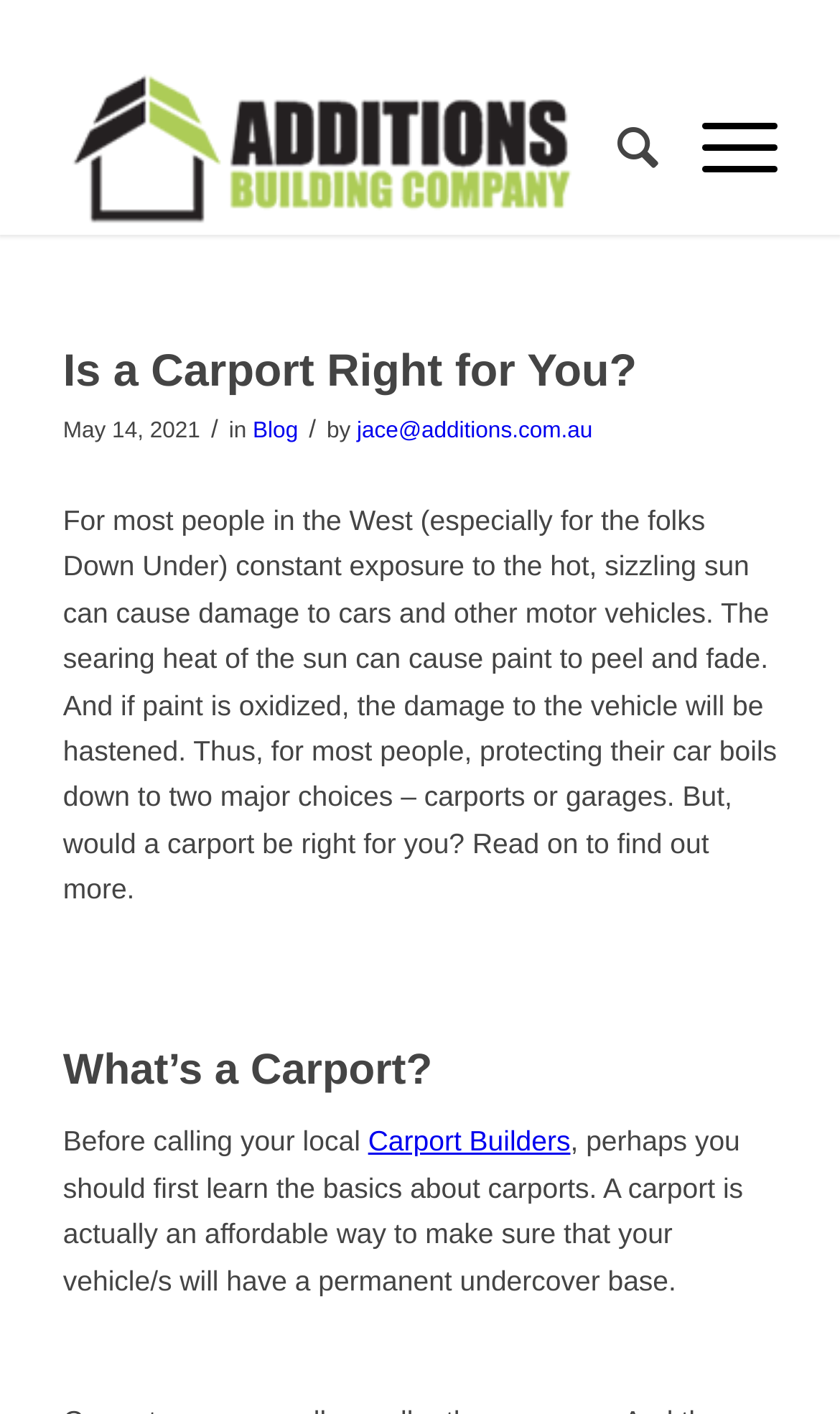Find and provide the bounding box coordinates for the UI element described here: "Search". The coordinates should be given as four float numbers between 0 and 1: [left, top, right, bottom].

[0.684, 0.044, 0.784, 0.166]